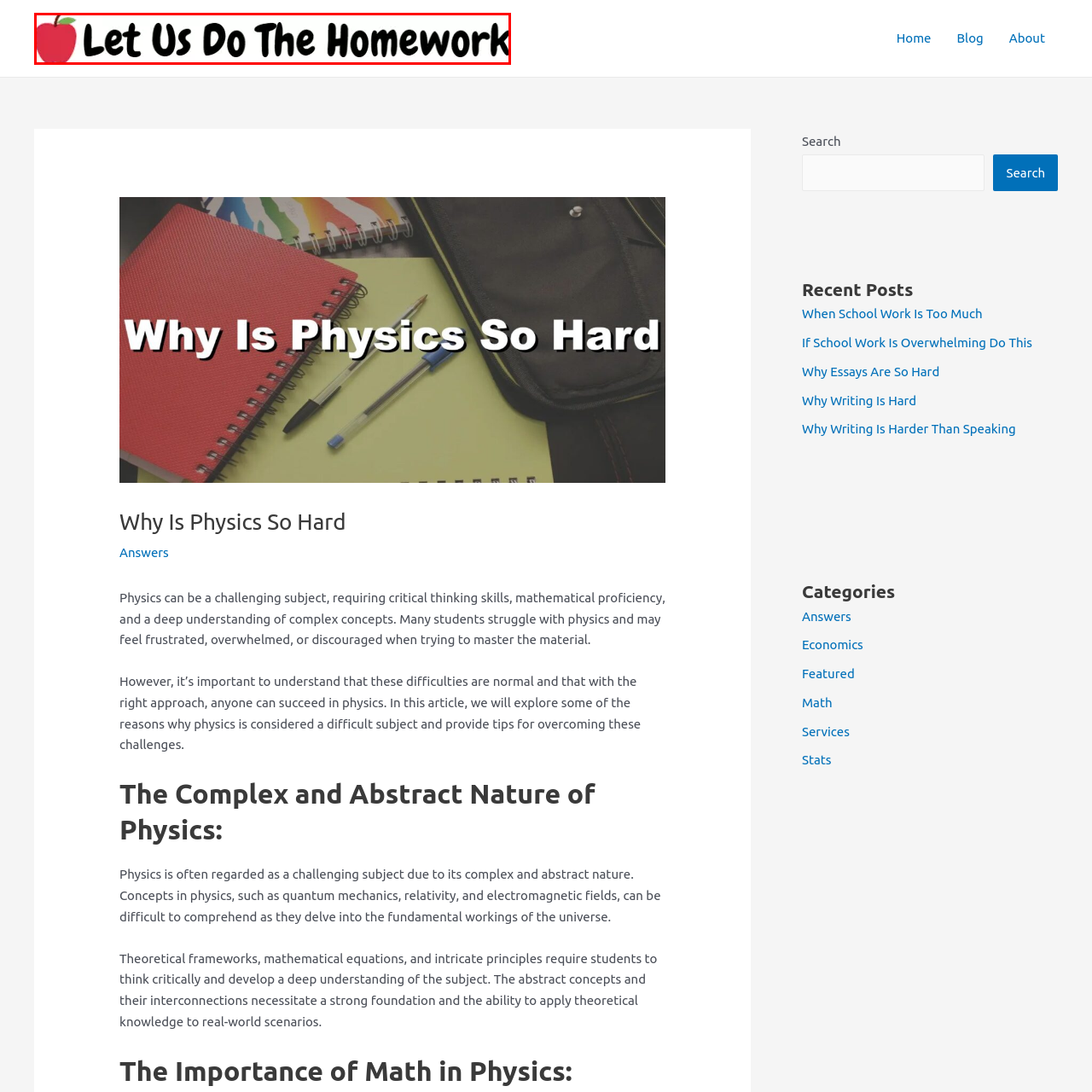Check the image highlighted in red, What is the tone set by the visual element?
 Please answer in a single word or phrase.

Positive